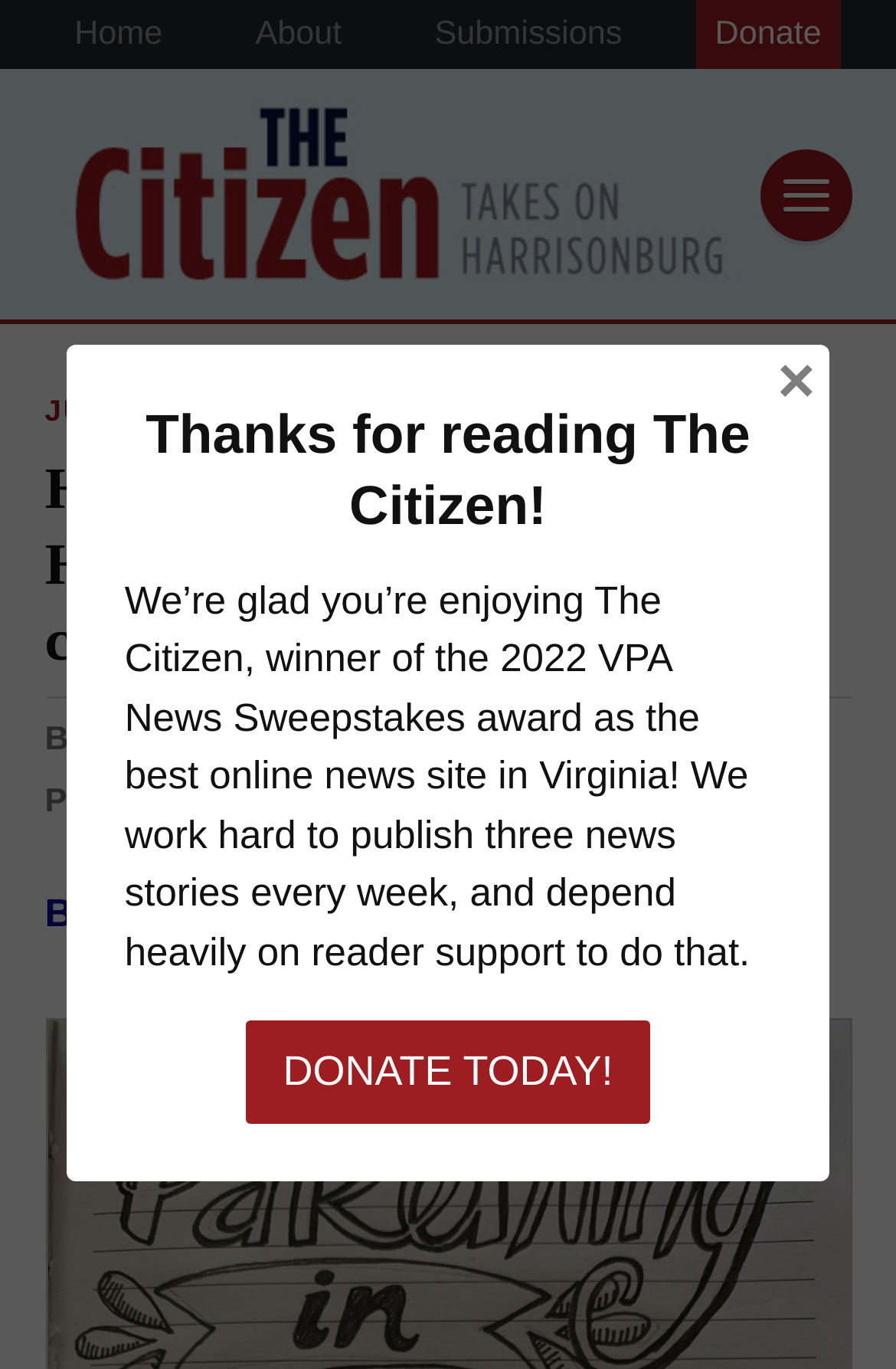Show the bounding box coordinates of the element that should be clicked to complete the task: "explore Harrisonburg Issues".

[0.226, 0.573, 0.585, 0.6]